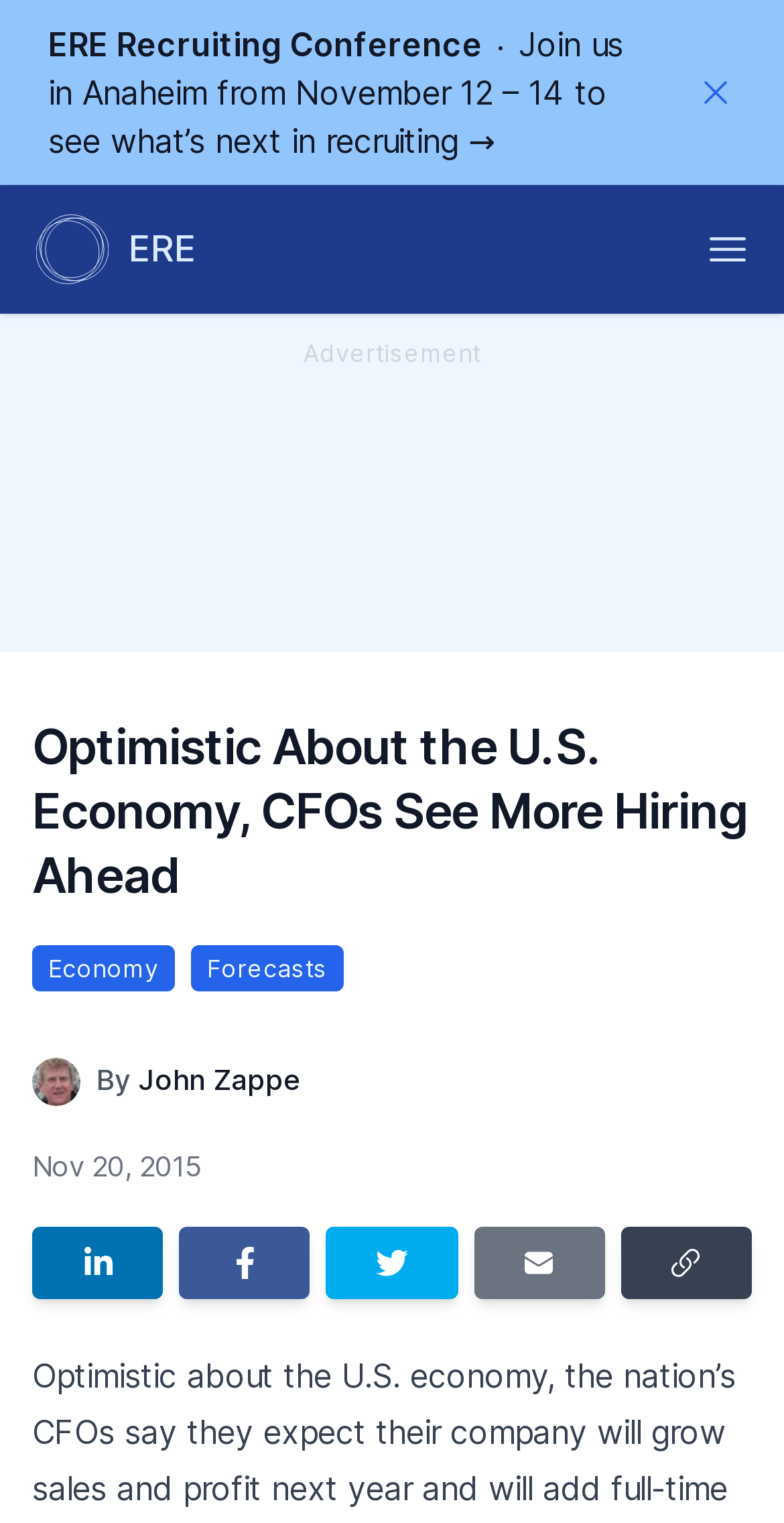Determine the bounding box of the UI component based on this description: "parent_node: Copied! aria-label="Share by email"". The bounding box coordinates should be four float values between 0 and 1, i.e., [left, top, right, bottom].

[0.604, 0.805, 0.771, 0.853]